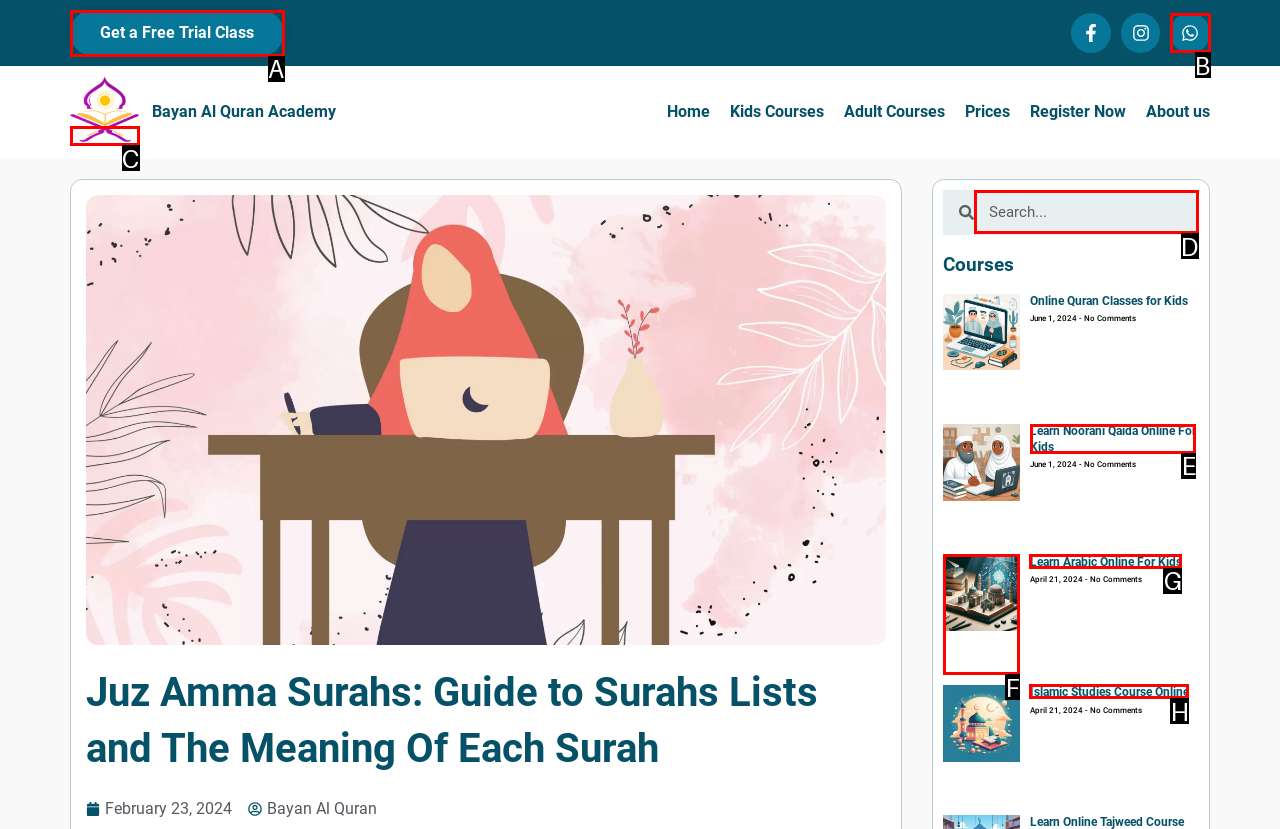Determine which UI element you should click to perform the task: Learn Noorani Qaida online for kids
Provide the letter of the correct option from the given choices directly.

E